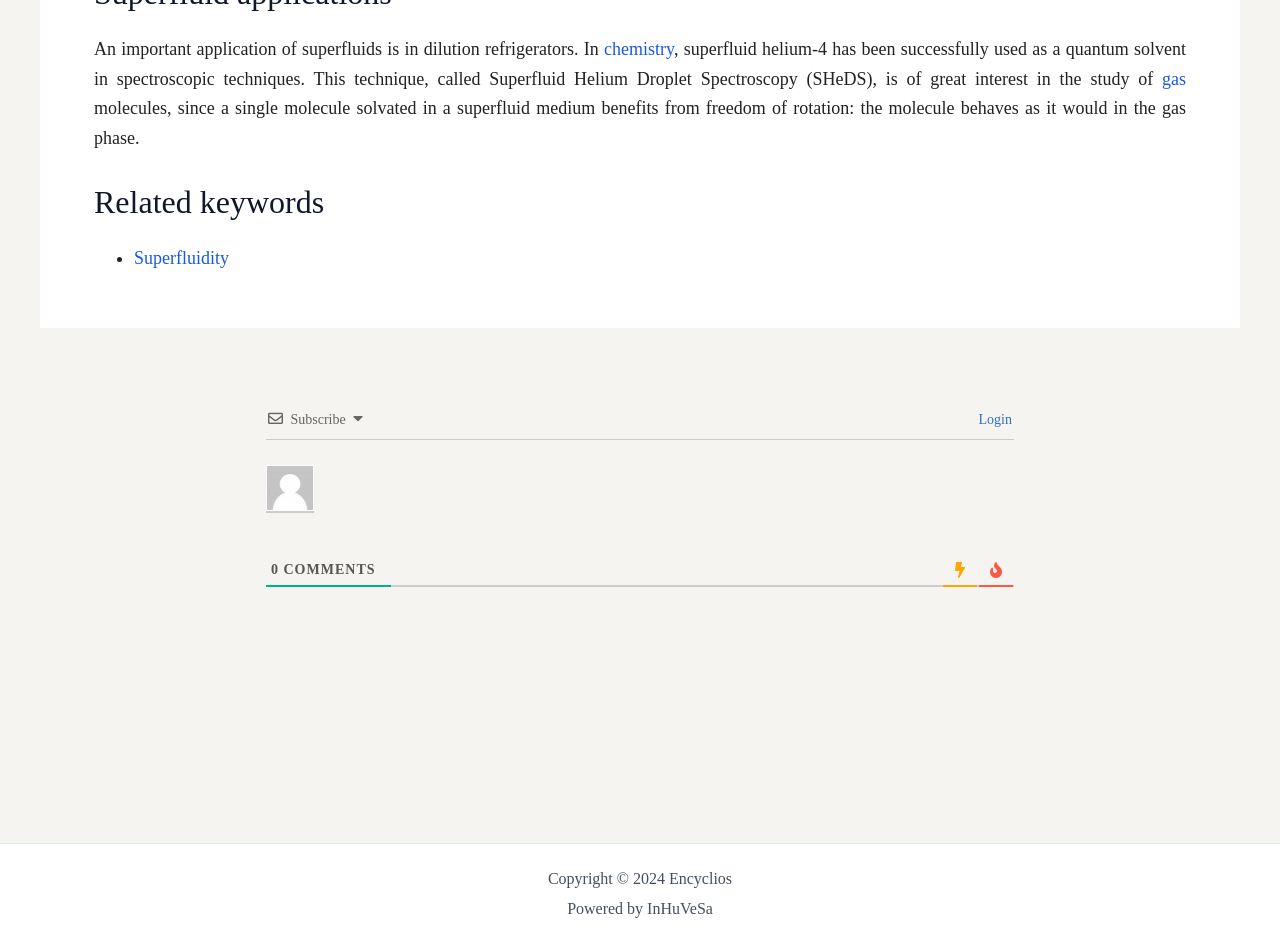Determine the bounding box coordinates for the UI element described. Format the coordinates as (top-left x, top-left y, bottom-right x, bottom-right y) and ensure all values are between 0 and 1. Element description: Login

[0.76, 0.436, 0.791, 0.452]